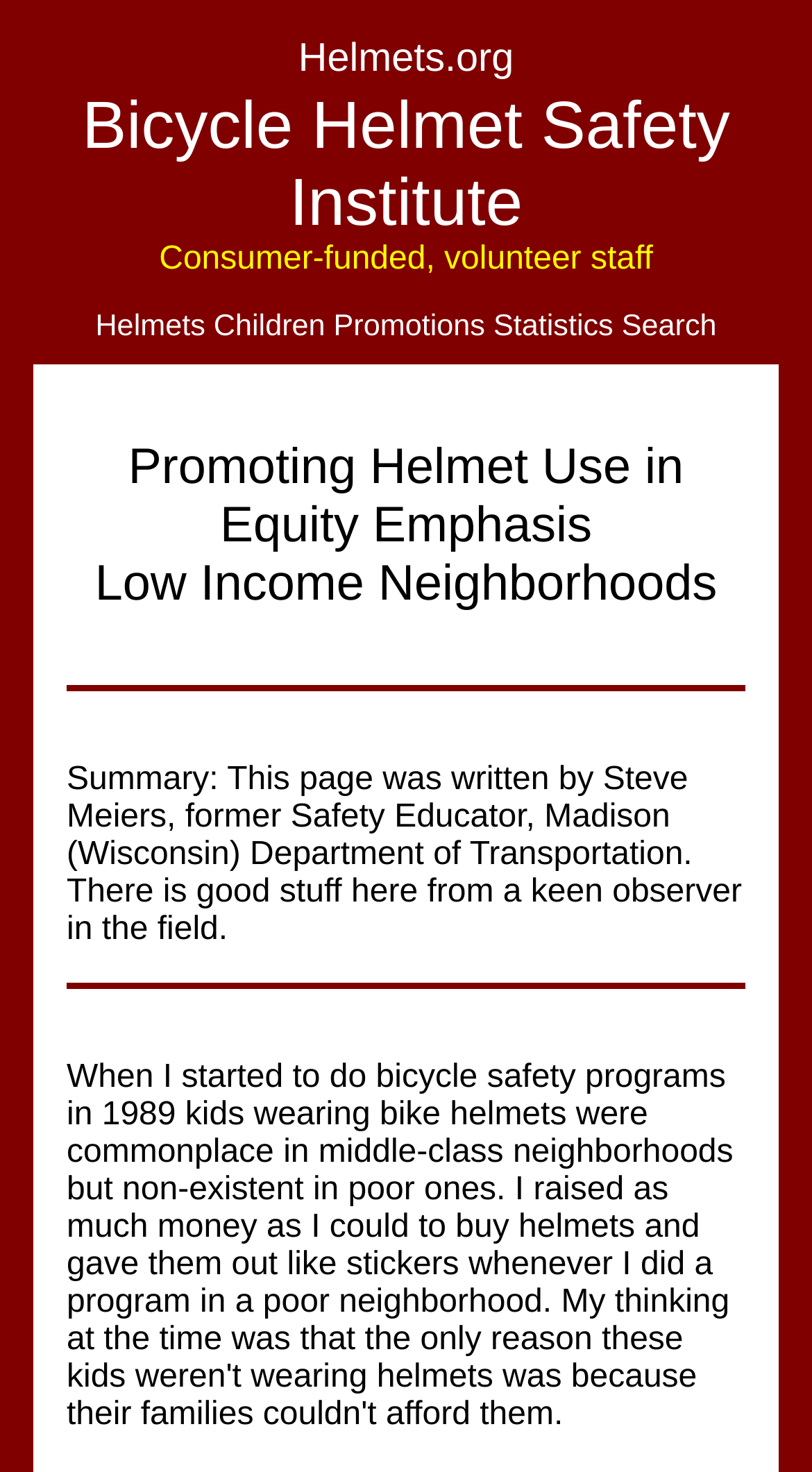What is the name of the organization?
Using the image, provide a detailed and thorough answer to the question.

The name of the organization can be found in the header section of the webpage, where it is written as 'Bicycle Helmet Safety Institute'.